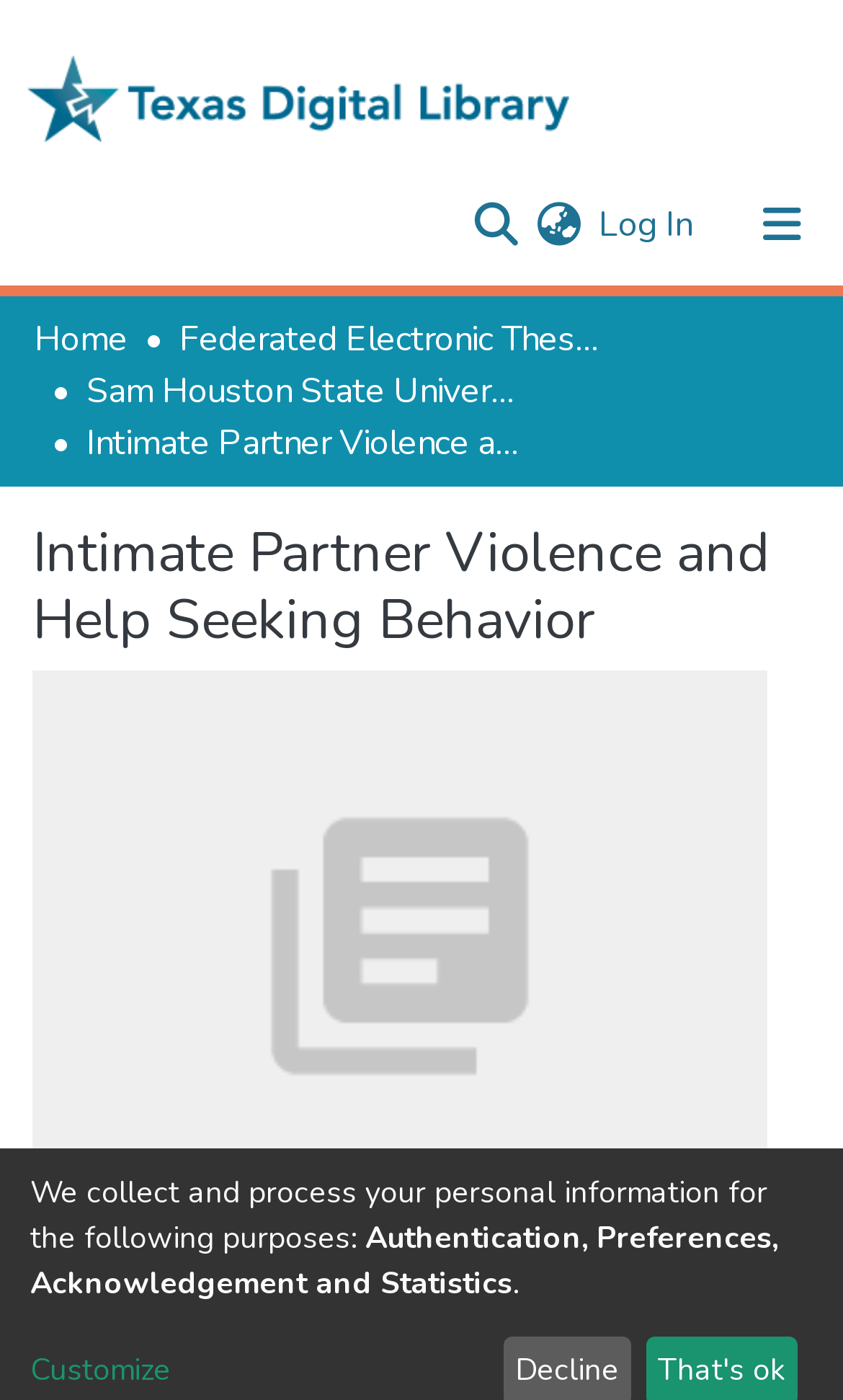Using the provided element description, identify the bounding box coordinates as (top-left x, top-left y, bottom-right x, bottom-right y). Ensure all values are between 0 and 1. Description: aria-label="Language switch" title="Language switch"

[0.631, 0.142, 0.695, 0.179]